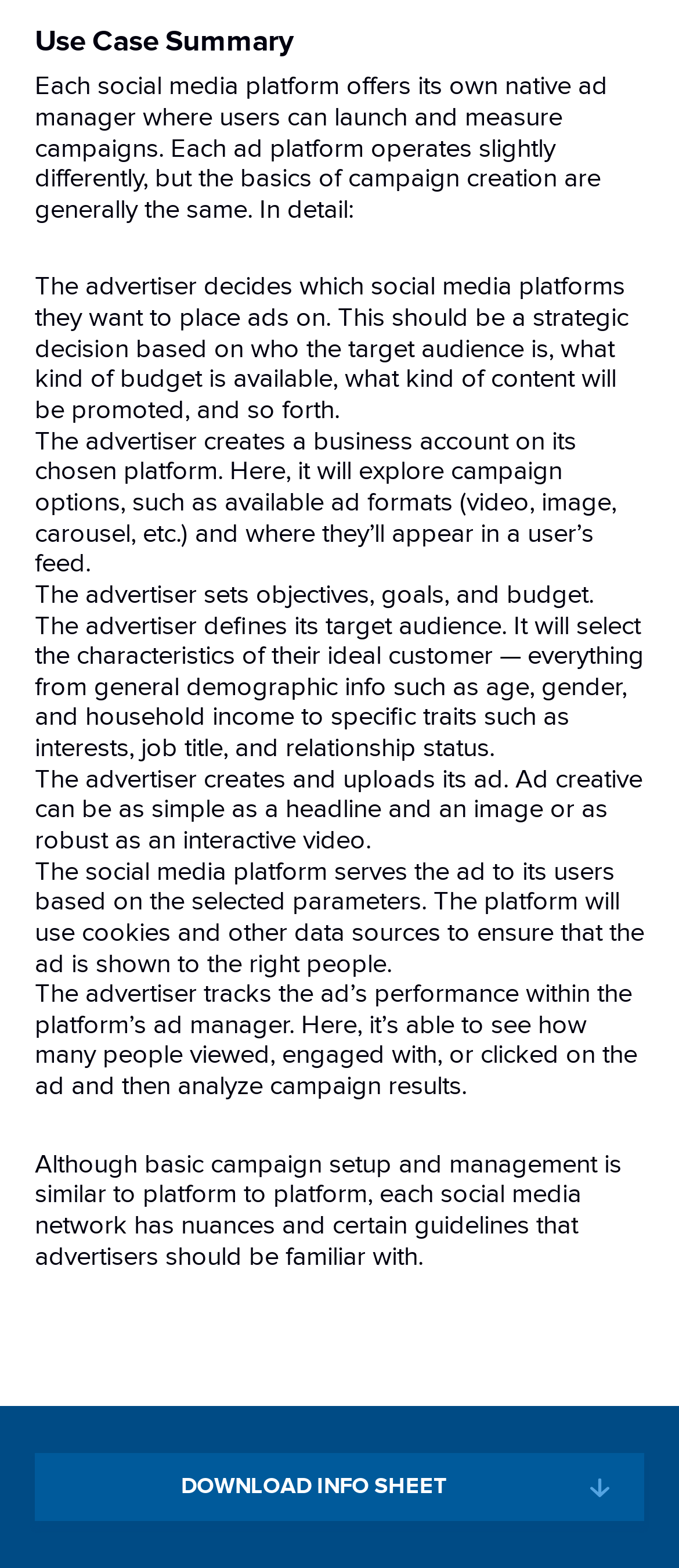Use a single word or phrase to answer the question:
What is the purpose of the ad manager in a social media platform?

To track ad performance